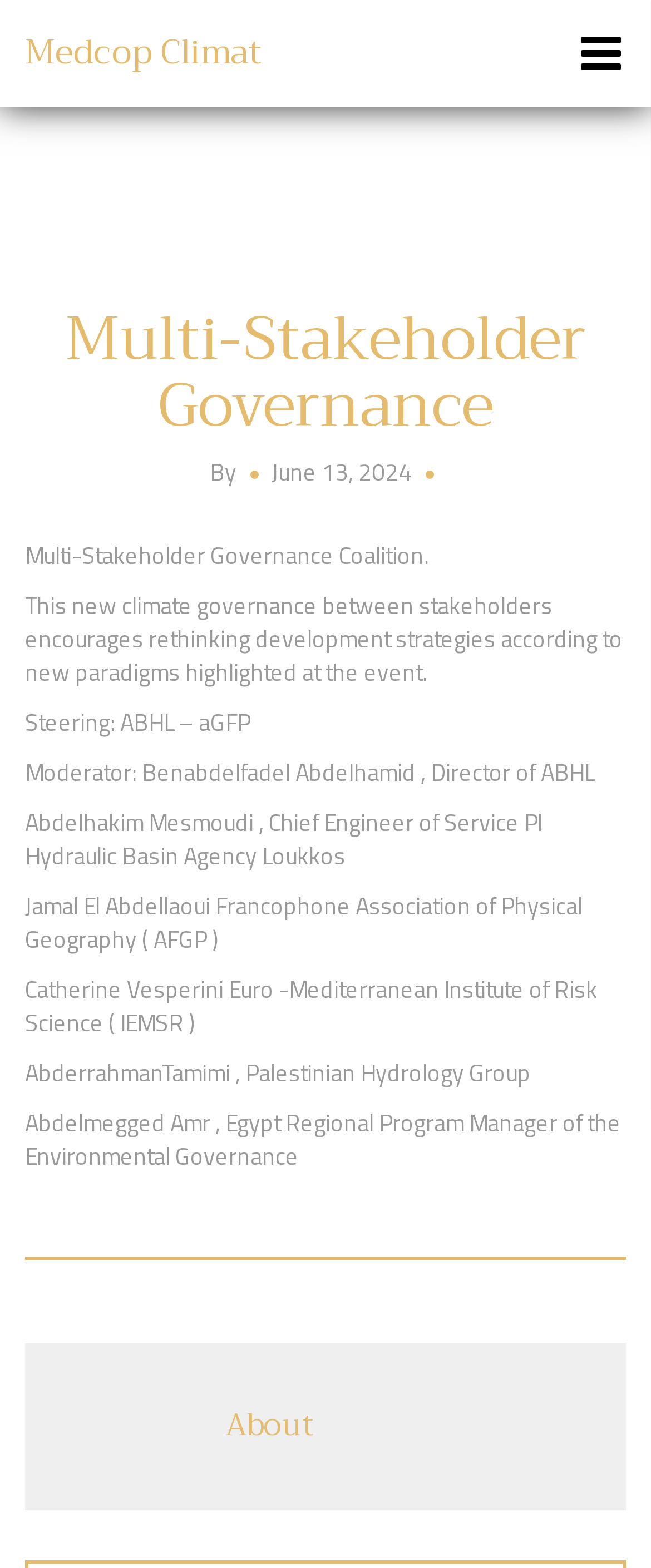What is the section title below the main heading?
Using the image as a reference, answer the question with a short word or phrase.

About